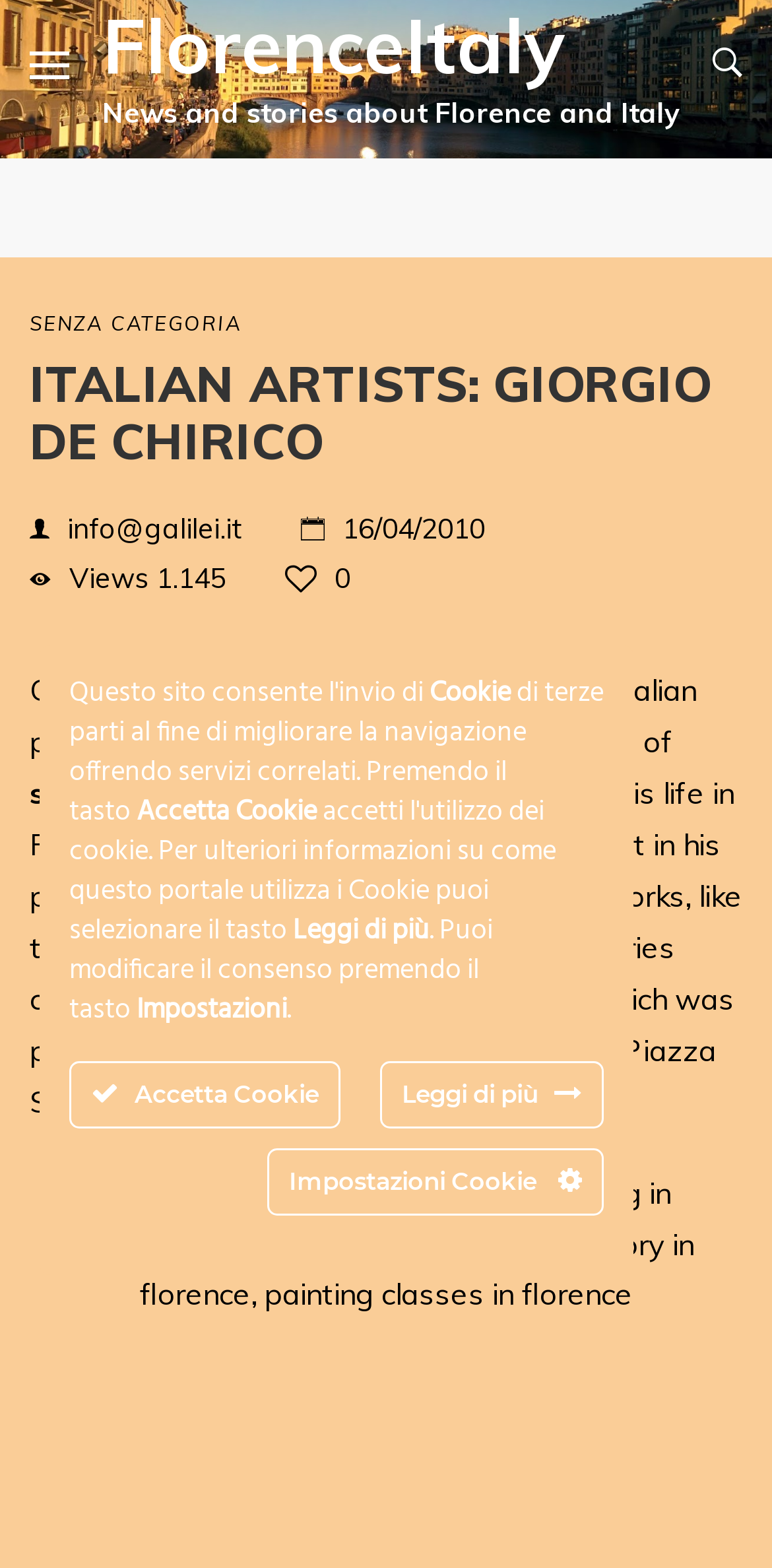Can you locate the main headline on this webpage and provide its text content?

ITALIAN ARTISTS: GIORGIO DE CHIRICO